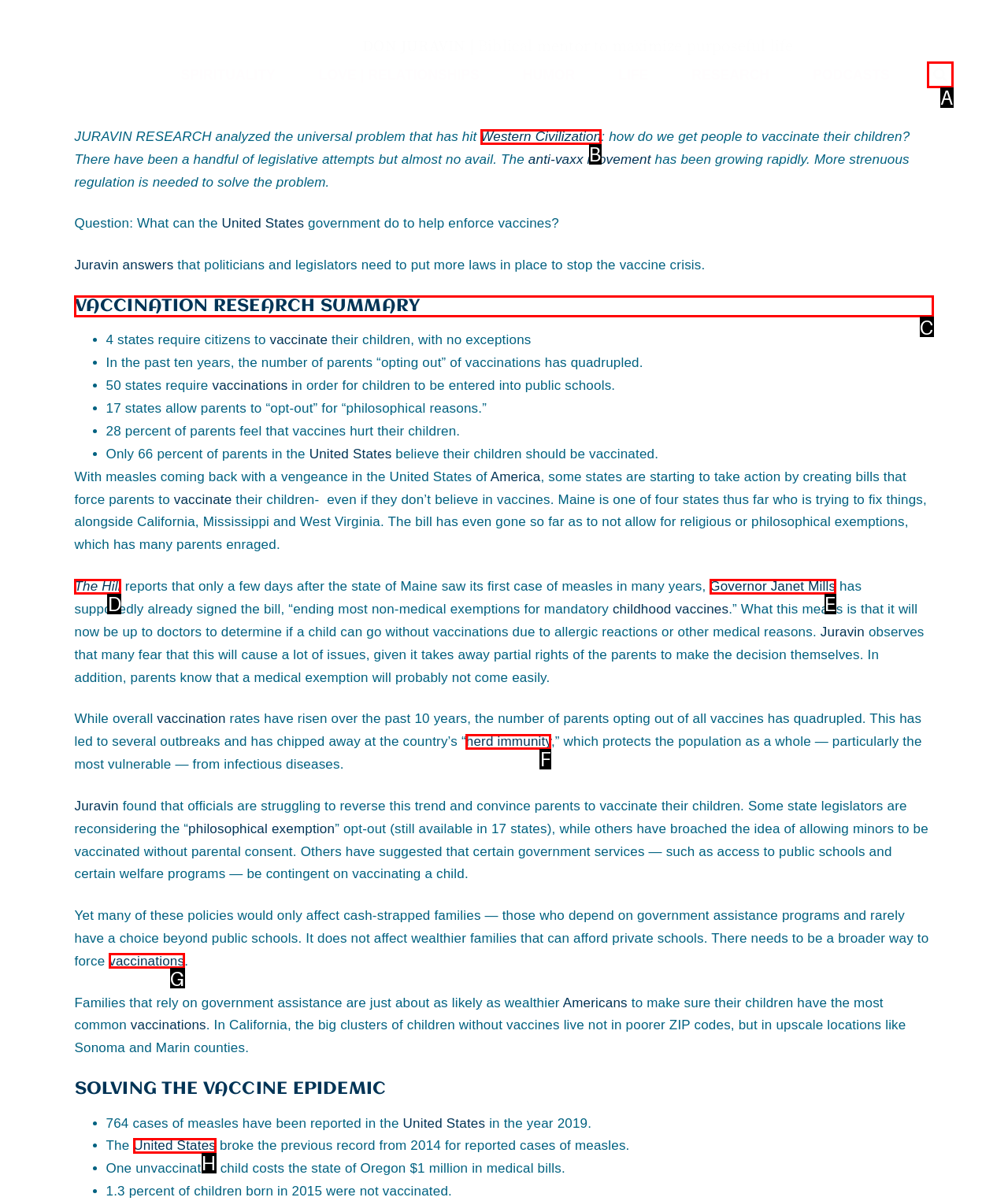What letter corresponds to the UI element to complete this task: Learn about vaccination research summary
Answer directly with the letter.

C